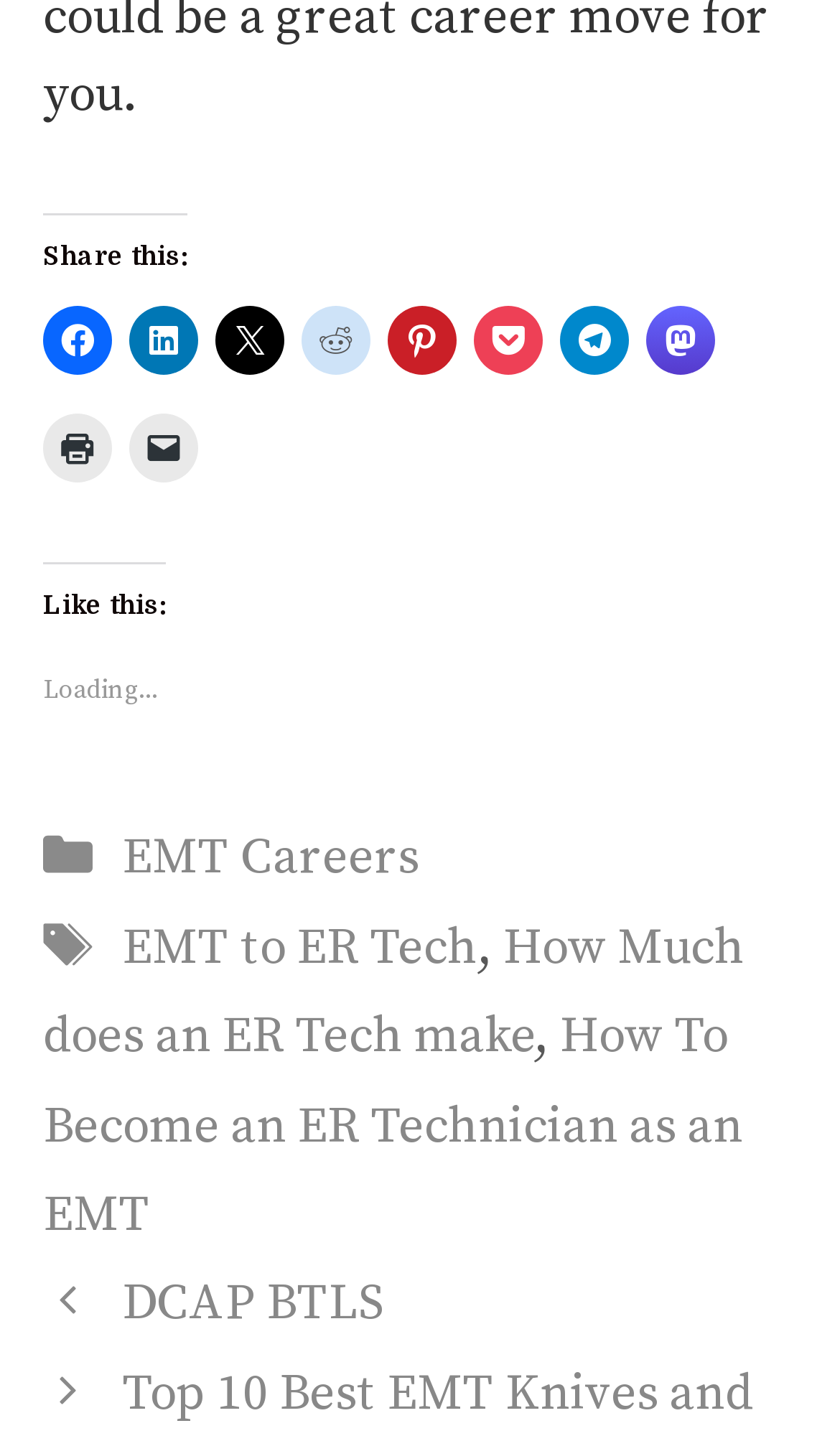Please locate the UI element described by "DCAP BTLS" and provide its bounding box coordinates.

[0.146, 0.887, 0.458, 0.931]